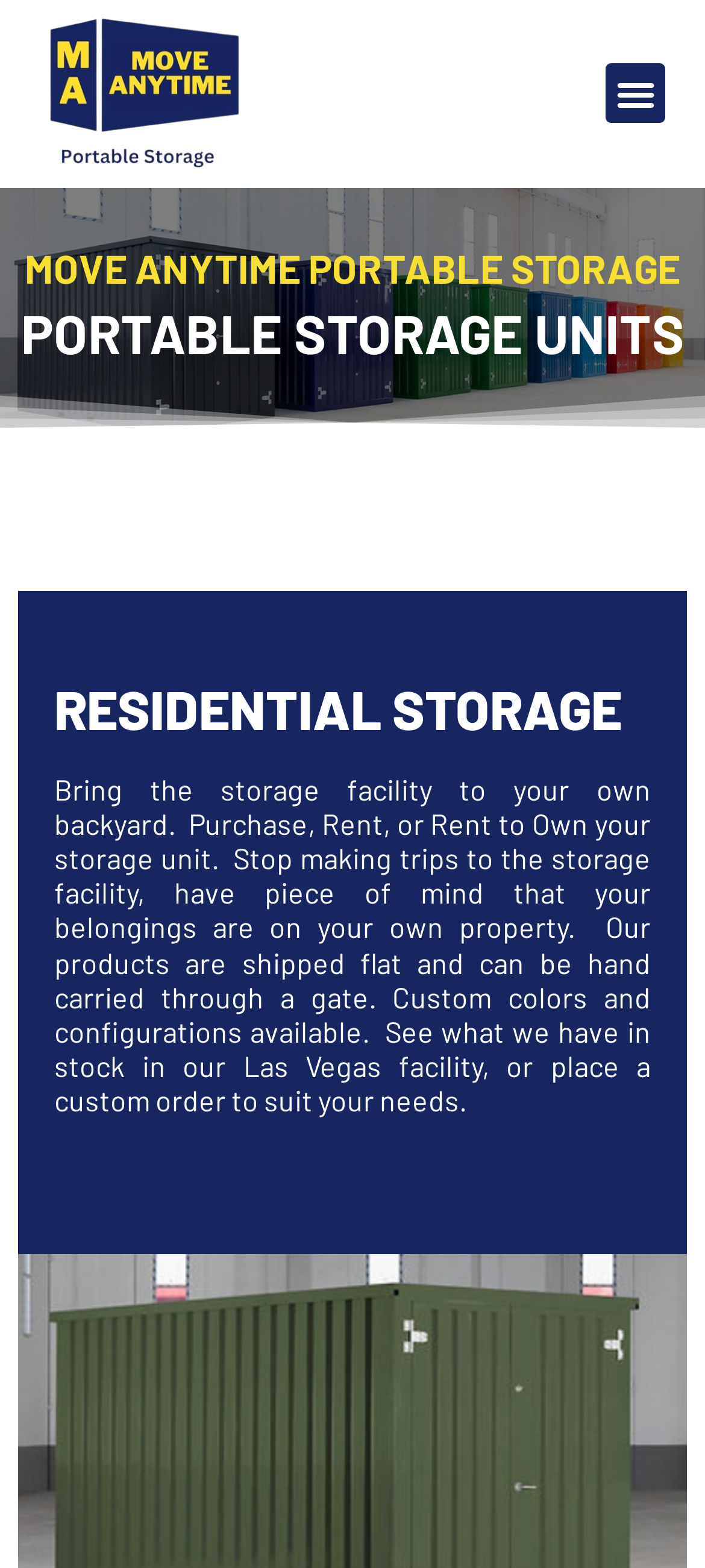Please find the bounding box for the following UI element description. Provide the coordinates in (top-left x, top-left y, bottom-right x, bottom-right y) format, with values between 0 and 1: alt="Favicon"

[0.0, 0.0, 0.6, 0.12]